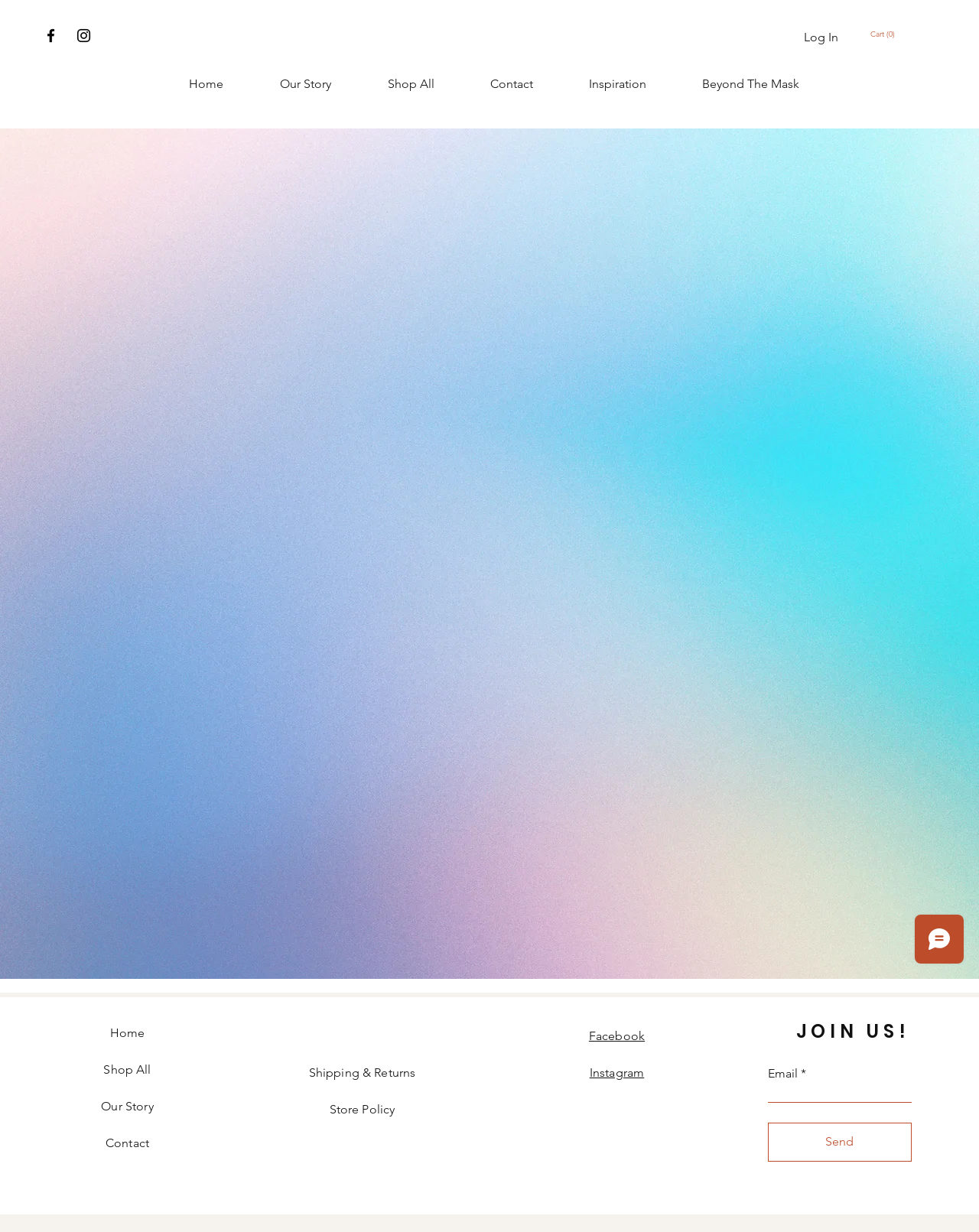Please find the bounding box coordinates for the clickable element needed to perform this instruction: "Subscribe to the newsletter".

[0.784, 0.877, 0.931, 0.895]